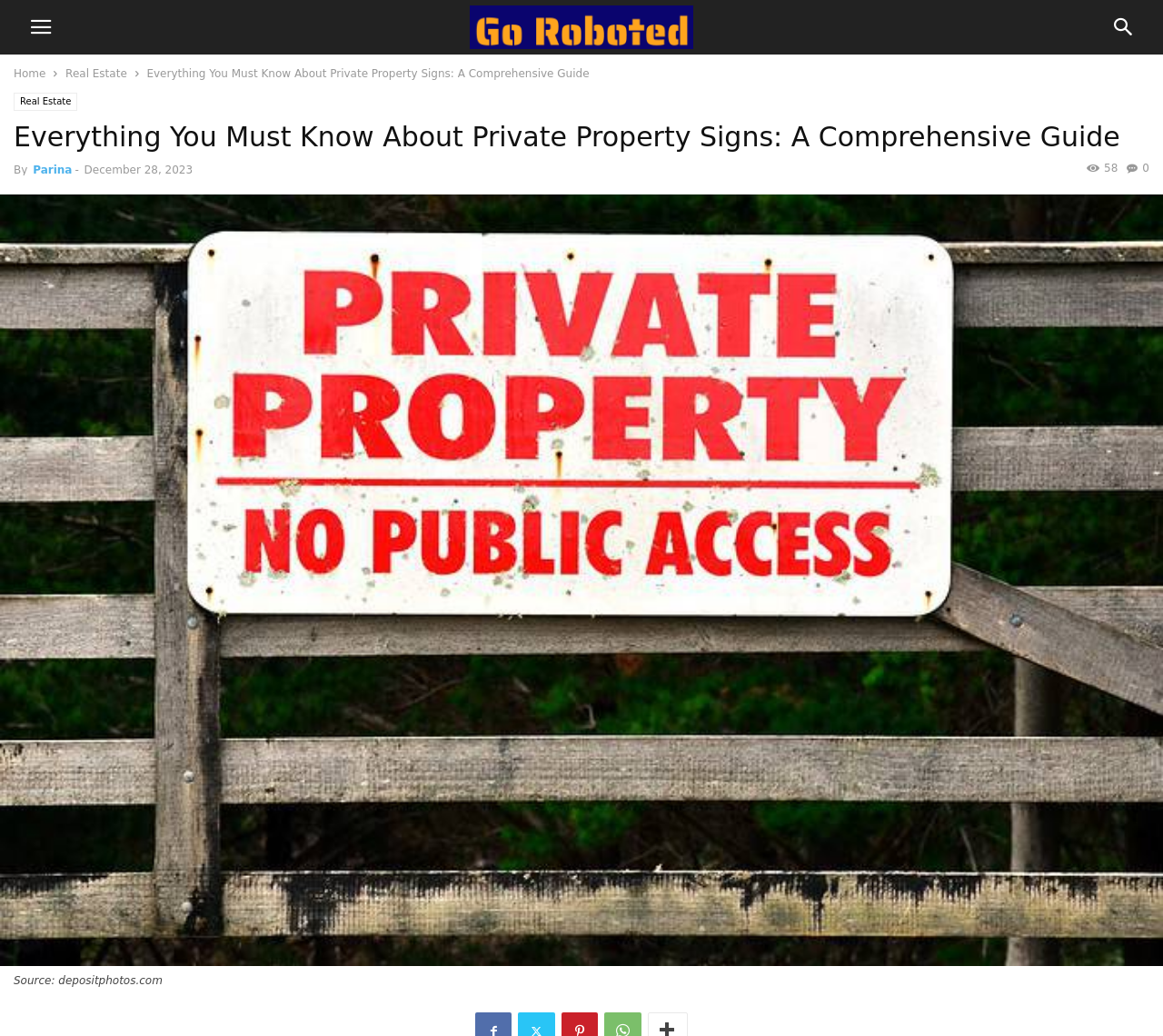Look at the image and give a detailed response to the following question: What is the category of the article?

The category of the article can be found in the navigation menu, where it says 'Real Estate'. This information is provided to give an idea of the topic or category that the article belongs to.